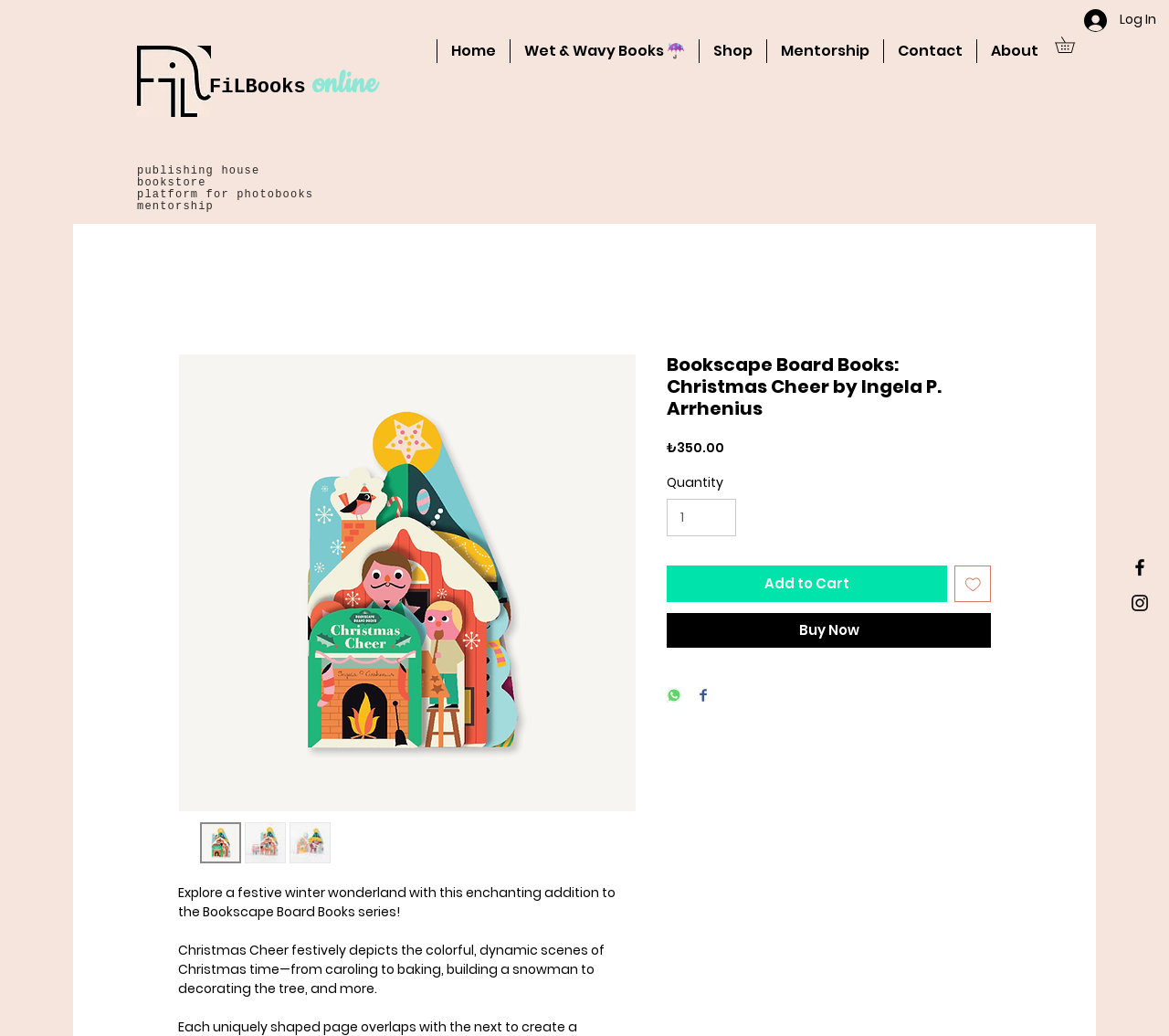Please pinpoint the bounding box coordinates for the region I should click to adhere to this instruction: "Visit the FiLBooks website".

[0.179, 0.073, 0.261, 0.095]